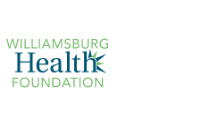What is the foundation's goal?
Please respond to the question thoroughly and include all relevant details.

The visual representation of the logo underscores the foundation's dedication to fostering a healthier future through strategic investments and partnerships in health-related programs, implying that the organization aims to create a positive impact on the community's health and well-being.